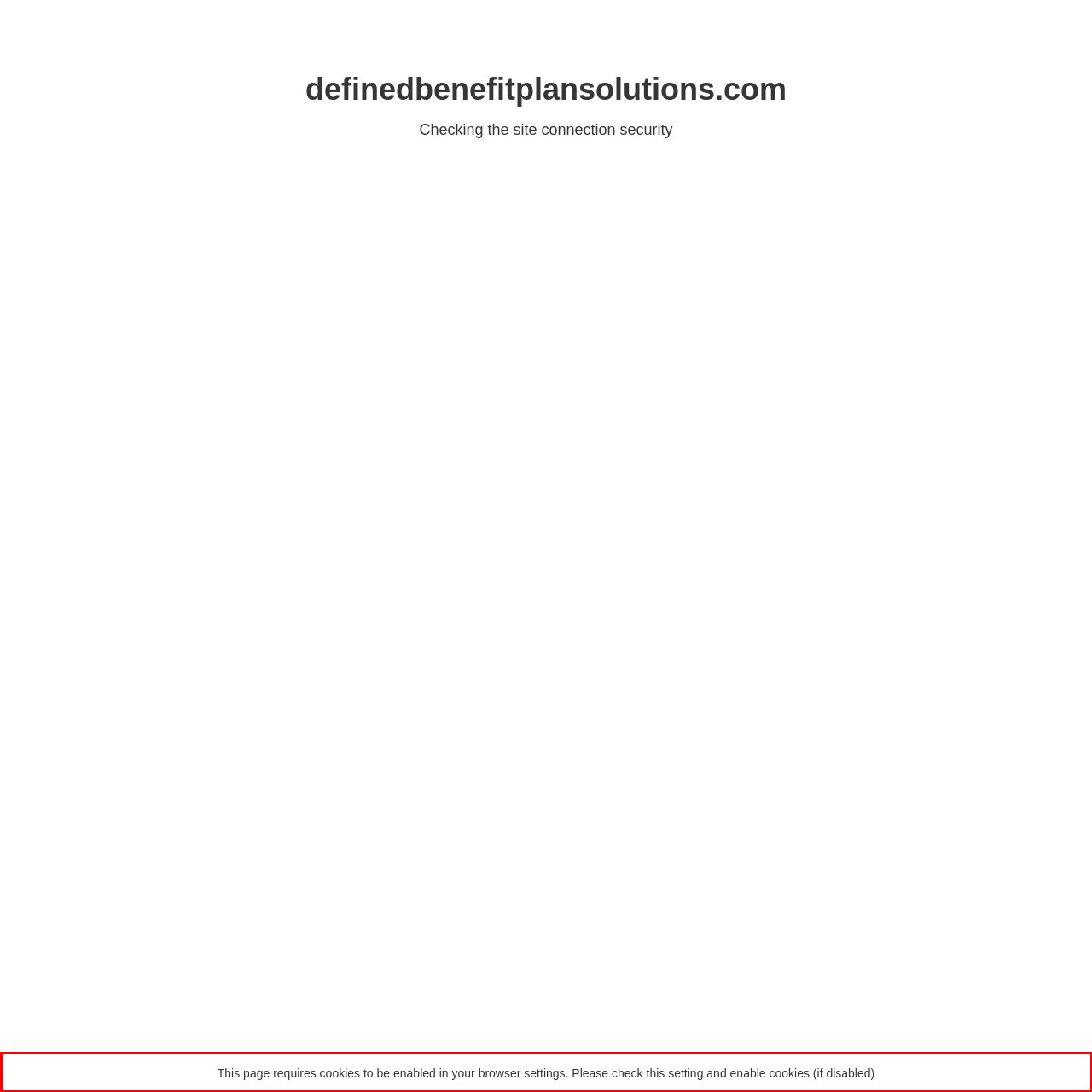Observe the screenshot of the webpage that includes a red rectangle bounding box. Conduct OCR on the content inside this red bounding box and generate the text.

This page requires cookies to be enabled in your browser settings. Please check this setting and enable cookies (if disabled)